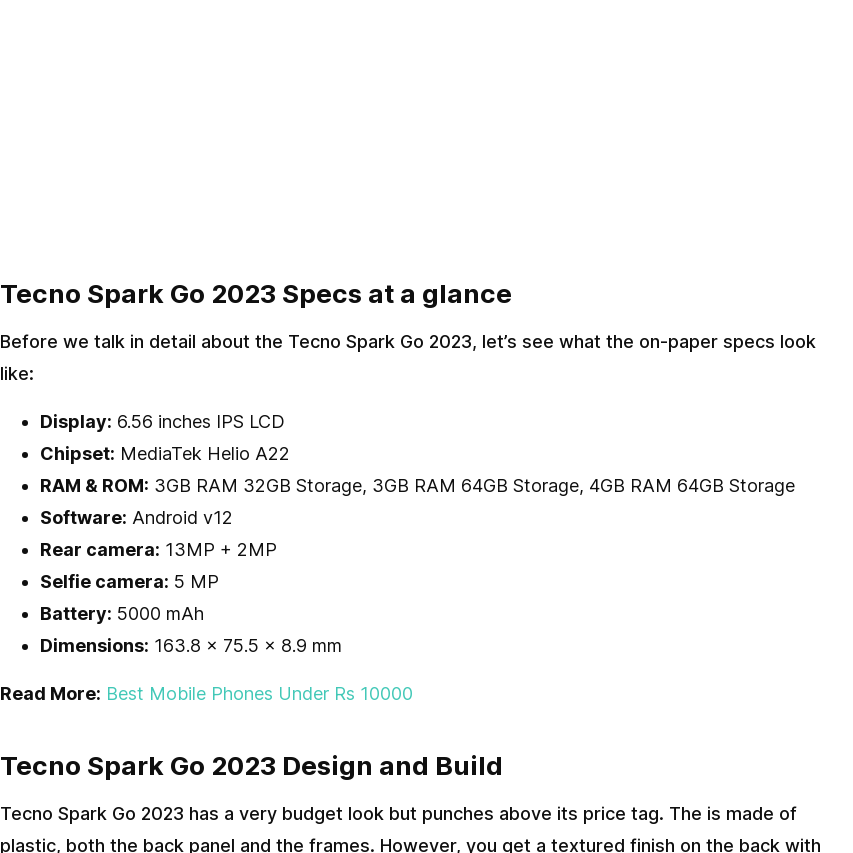Create an elaborate description of the image, covering every aspect.

The image depicts the contents of the Tecno Spark Go 2023 packaging, showcasing essential accessories bundled with the device. Included in the box are a Type-C cable for charging and data transfer, a 10W adaptor for powering the phone, a SIM card ejector tool for accessing the SIM card tray, and relevant documentation to assist users. The packaging reflects the brand's commitment to providing a complete user experience right from unboxing, ensuring users have all necessary components to start using their new device seamlessly.